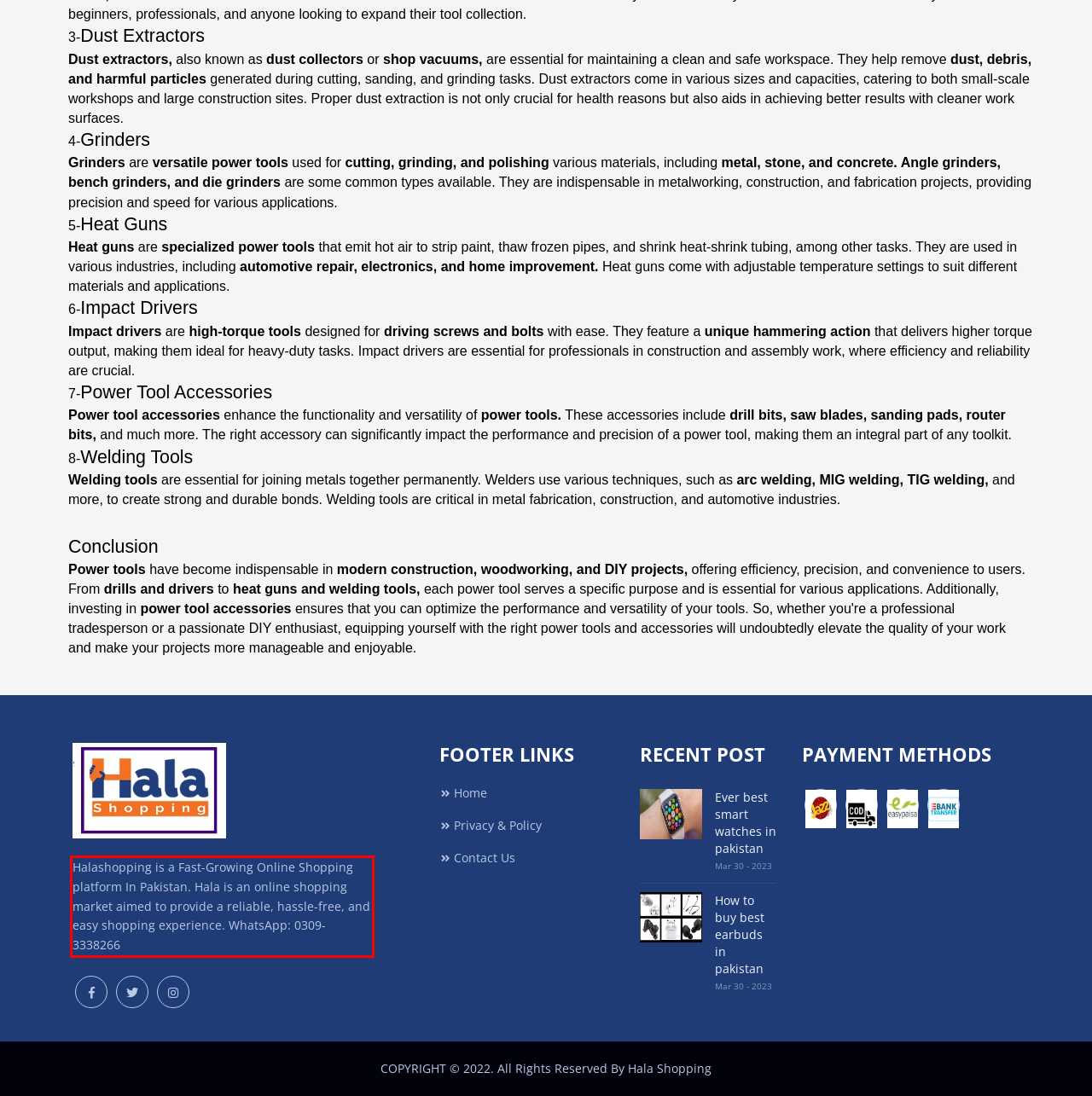Your task is to recognize and extract the text content from the UI element enclosed in the red bounding box on the webpage screenshot.

Halashopping is a Fast-Growing Online Shopping platform In Pakistan. Hala is an online shopping market aimed to provide a reliable, hassle-free, and easy shopping experience. WhatsApp: 0309-3338266